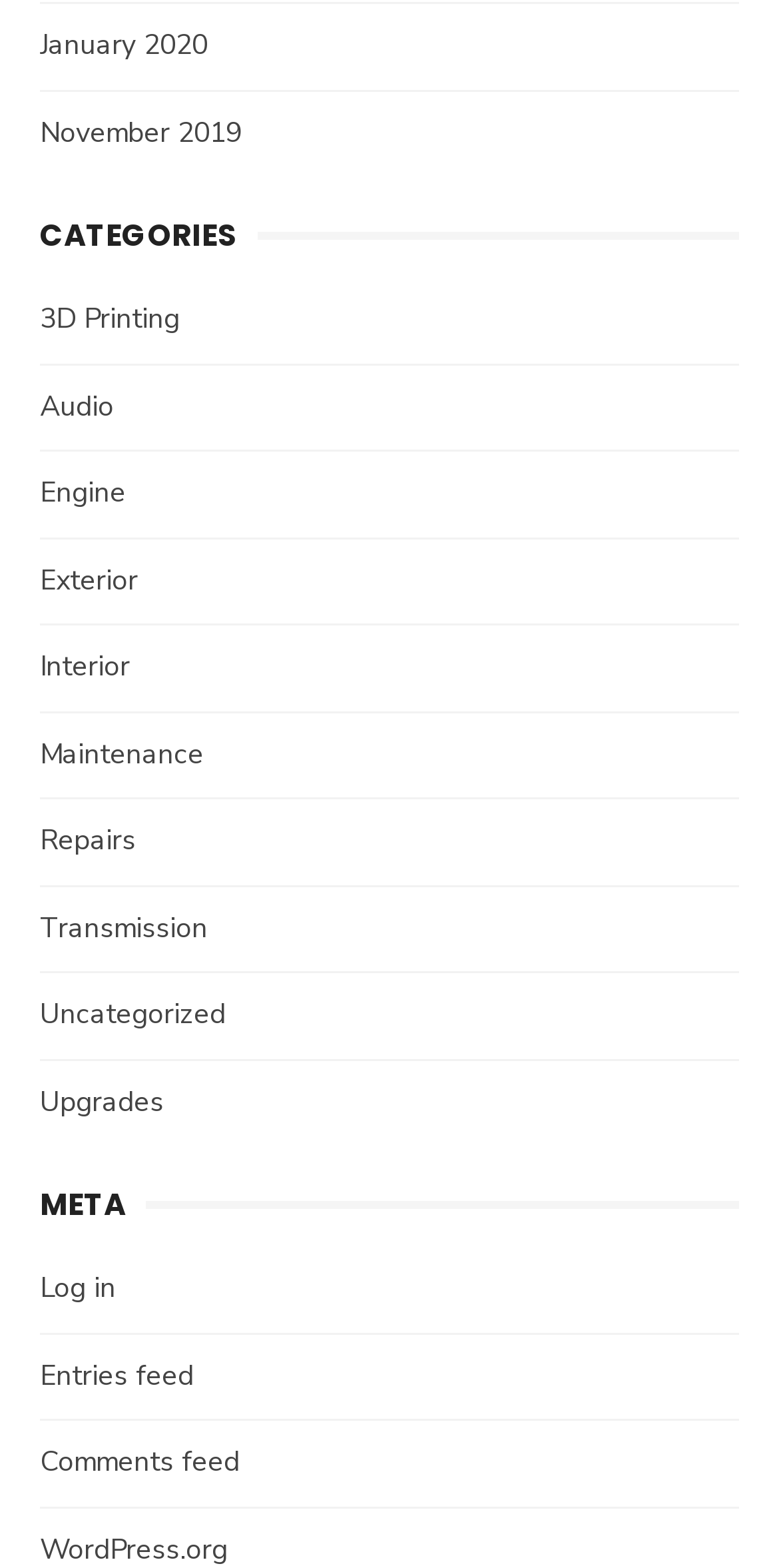Identify the bounding box coordinates of the clickable section necessary to follow the following instruction: "View January 2020 archives". The coordinates should be presented as four float numbers from 0 to 1, i.e., [left, top, right, bottom].

[0.051, 0.017, 0.267, 0.041]